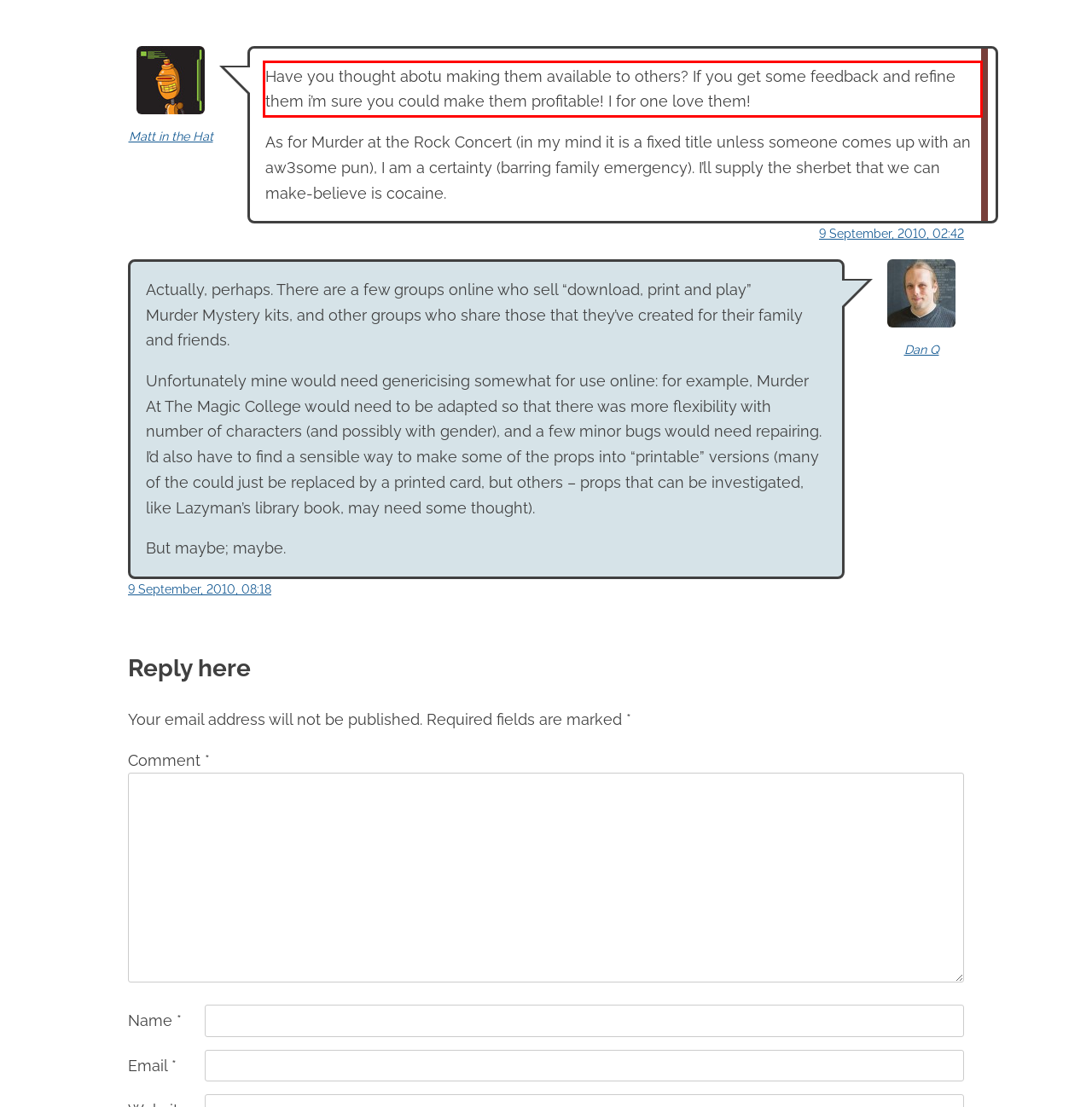You have a screenshot of a webpage where a UI element is enclosed in a red rectangle. Perform OCR to capture the text inside this red rectangle.

Have you thought abotu making them available to others? If you get some feedback and refine them i’m sure you could make them profitable! I for one love them!